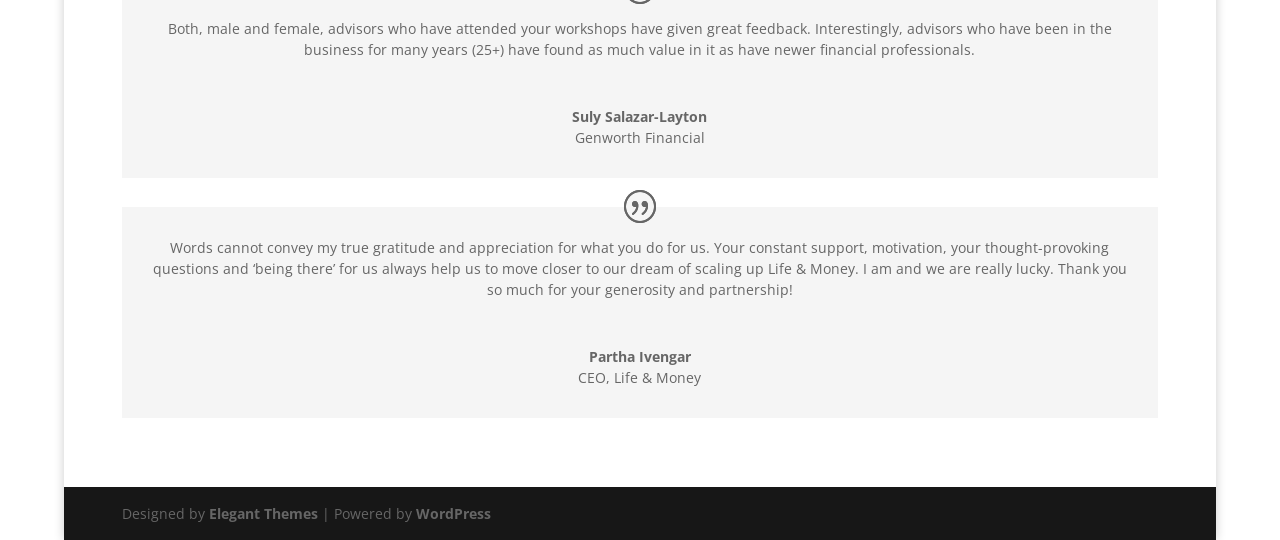Identify and provide the bounding box coordinates of the UI element described: "WordPress". The coordinates should be formatted as [left, top, right, bottom], with each number being a float between 0 and 1.

[0.325, 0.933, 0.383, 0.968]